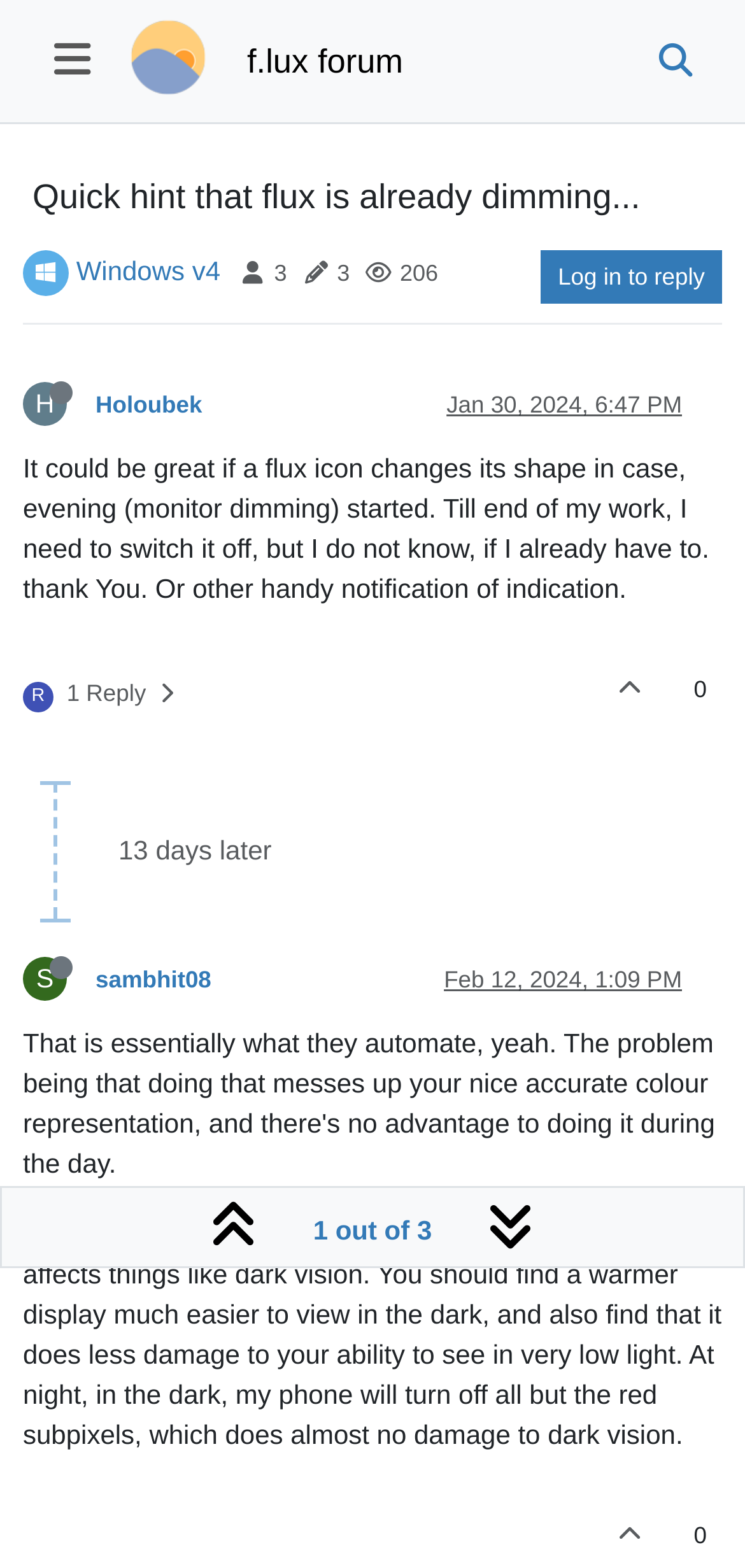What is the date of the latest reply?
Identify the answer in the screenshot and reply with a single word or phrase.

Feb 12, 2024, 1:09 PM